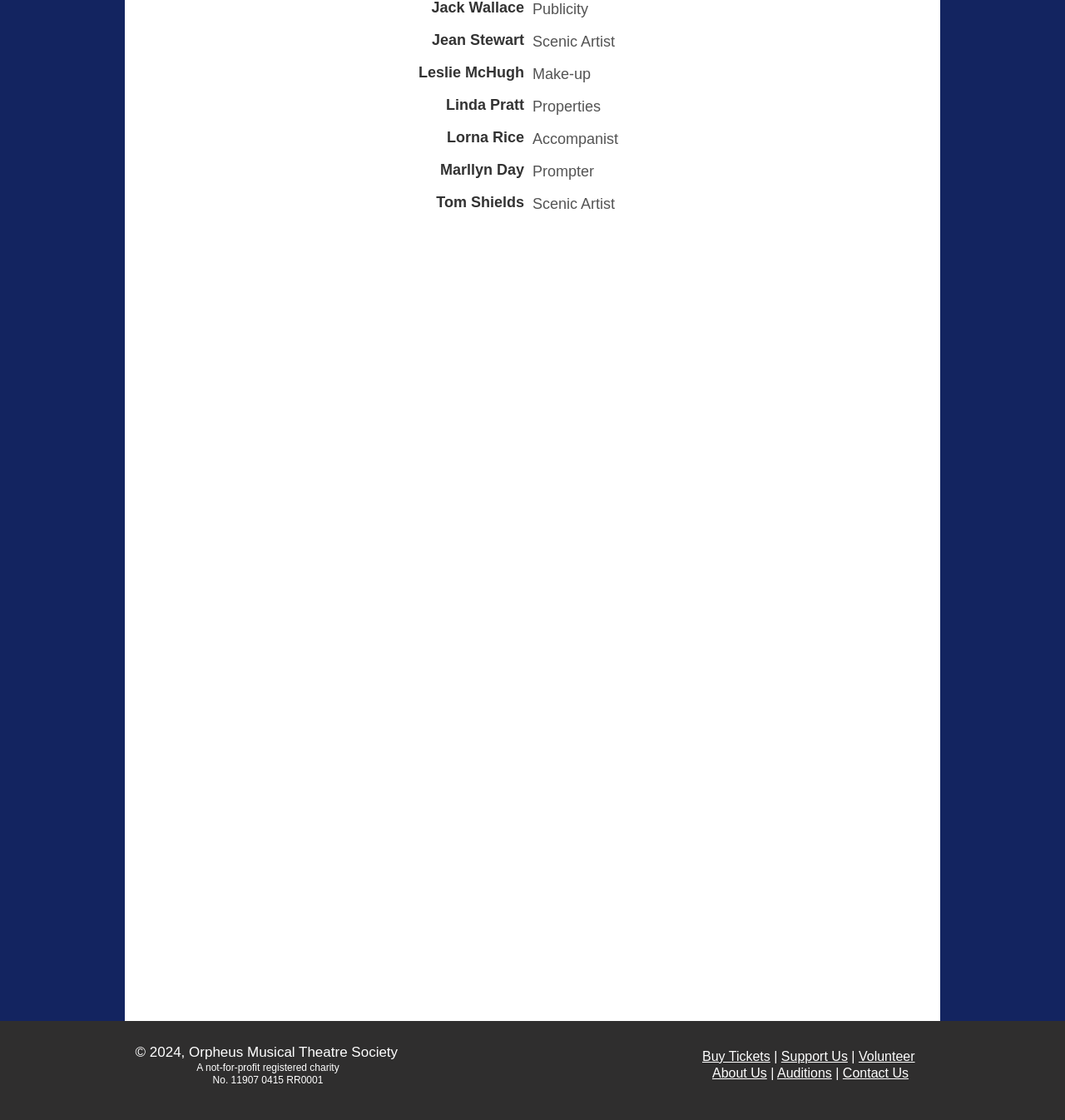Predict the bounding box coordinates of the UI element that matches this description: "aria-label="Twitter - White Circle"". The coordinates should be in the format [left, top, right, bottom] with each value between 0 and 1.

[0.484, 0.936, 0.516, 0.967]